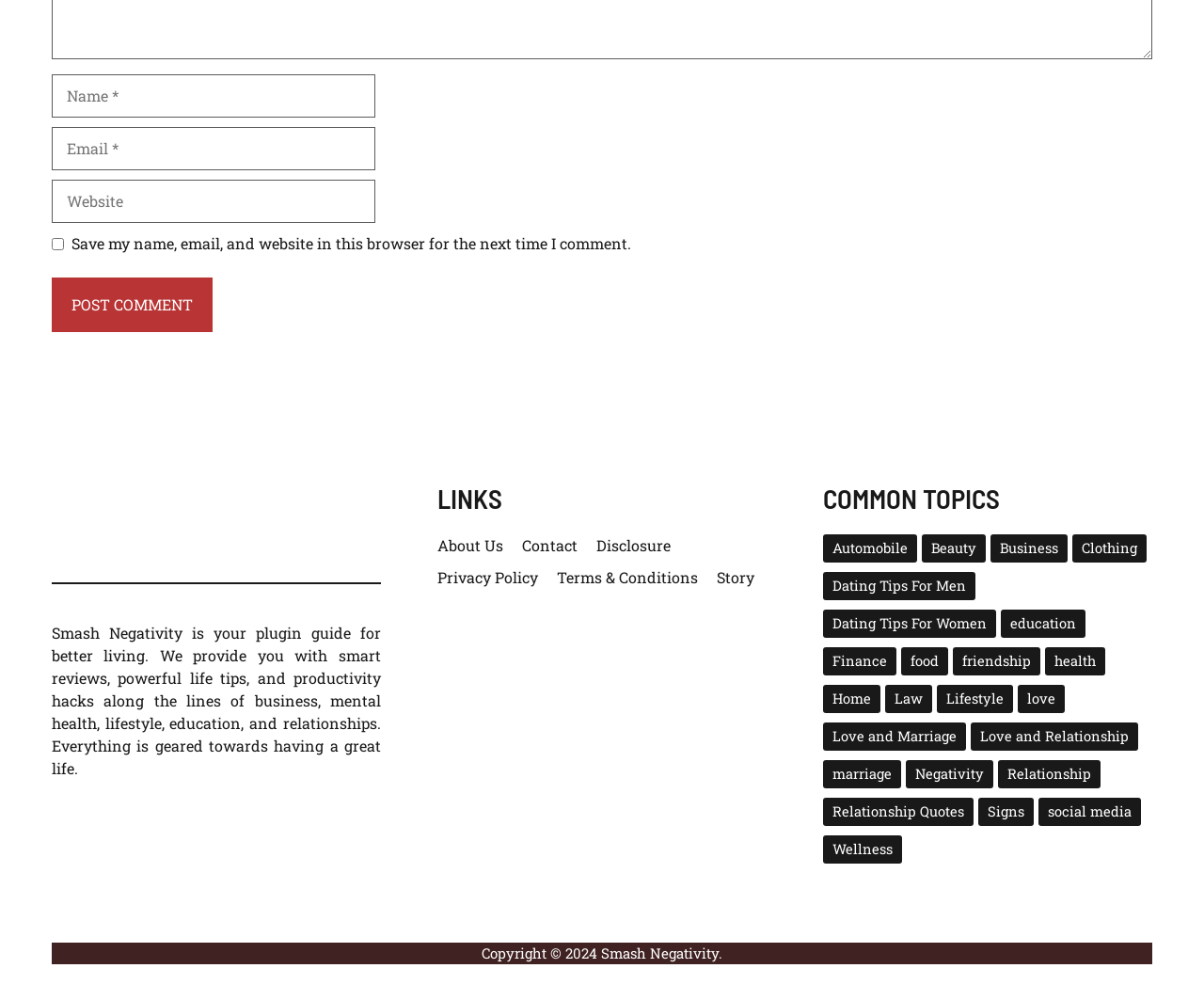Determine the bounding box coordinates (top-left x, top-left y, bottom-right x, bottom-right y) of the UI element described in the following text: parent_node: Comment name="url" placeholder="Website"

[0.043, 0.18, 0.312, 0.223]